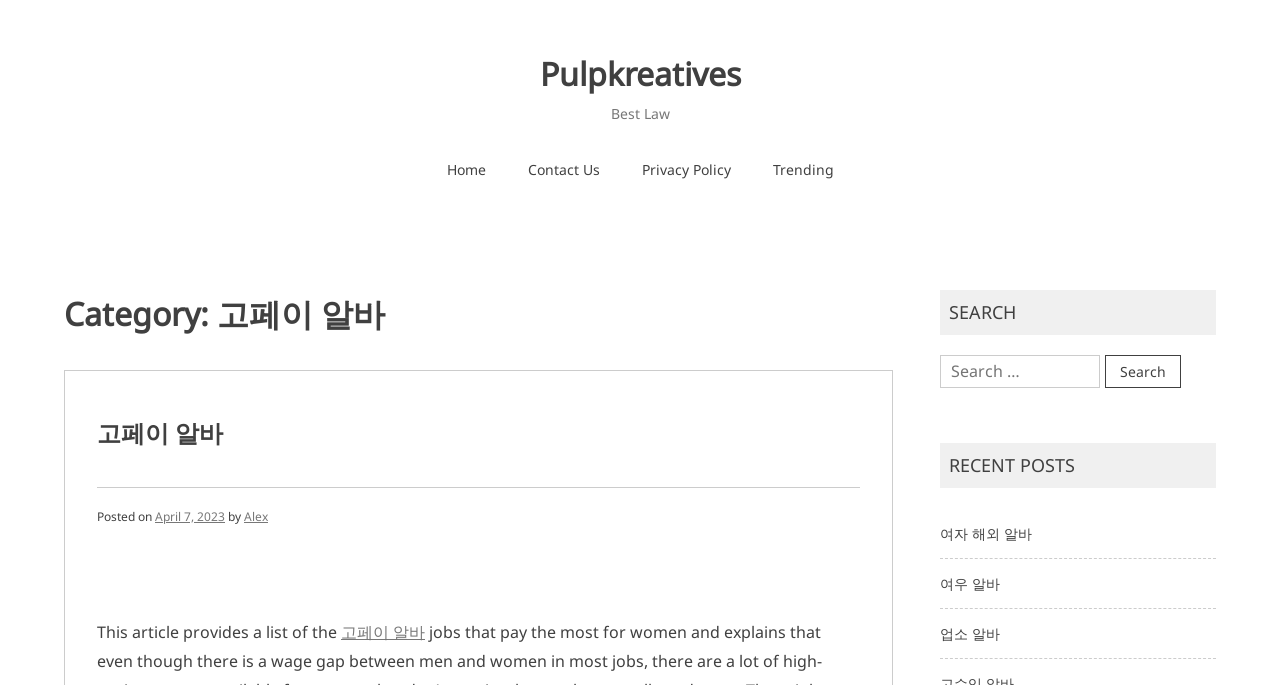Refer to the image and provide an in-depth answer to the question:
Who is the author of the current article?

The author of the current article can be determined by looking at the text 'by Alex' which is located below the article title.